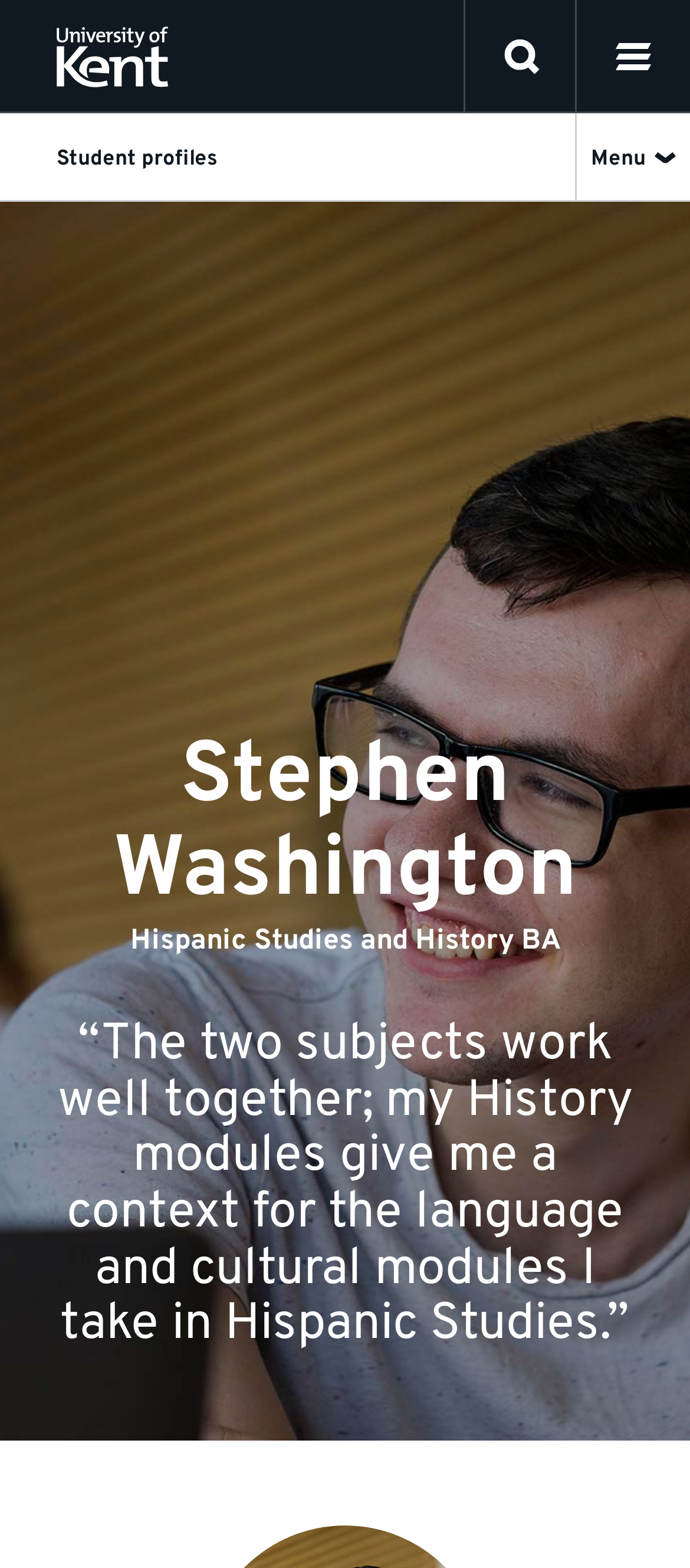Review the image closely and give a comprehensive answer to the question: What is the relationship between the two subjects?

I found the answer by looking at the blockquote element that says 'The two subjects work well together; my History modules give me a context for the language and cultural modules I take in Hispanic Studies.' which explains the relationship between the two subjects.